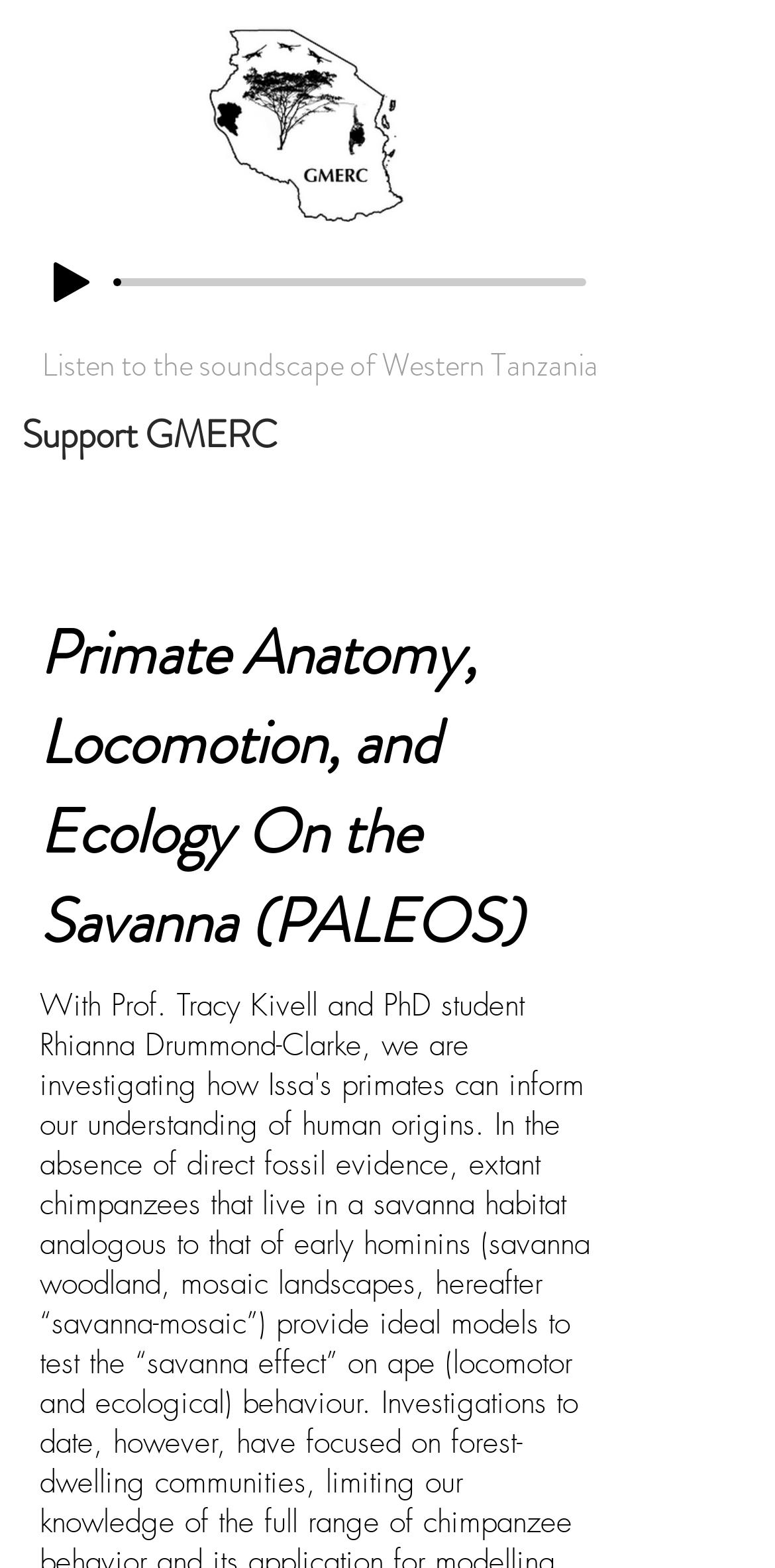What is the purpose of the slider?
Please use the image to provide an in-depth answer to the question.

The slider is located near the 'Play' button and progress bar, suggesting that it is used to control the playback of the audio file, such as seeking to a specific position or adjusting the volume.